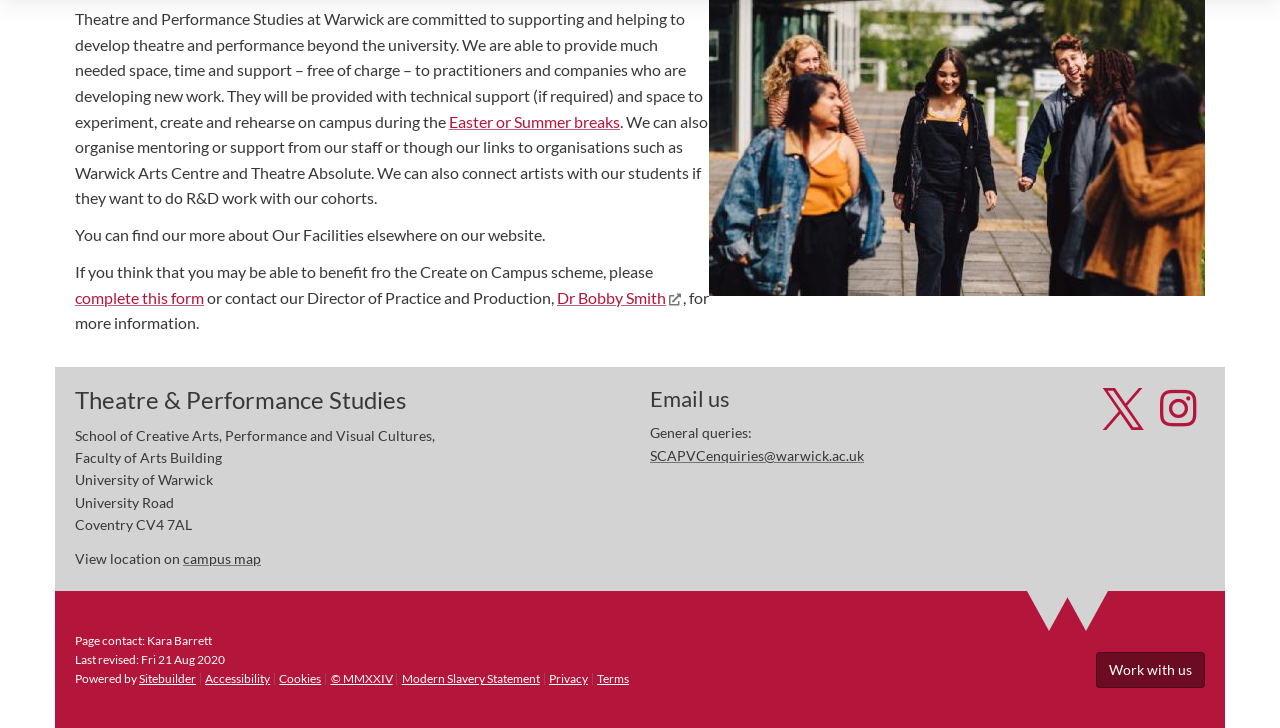Respond to the question below with a single word or phrase:
What is the purpose of the Create on Campus scheme?

Supporting theatre and performance development